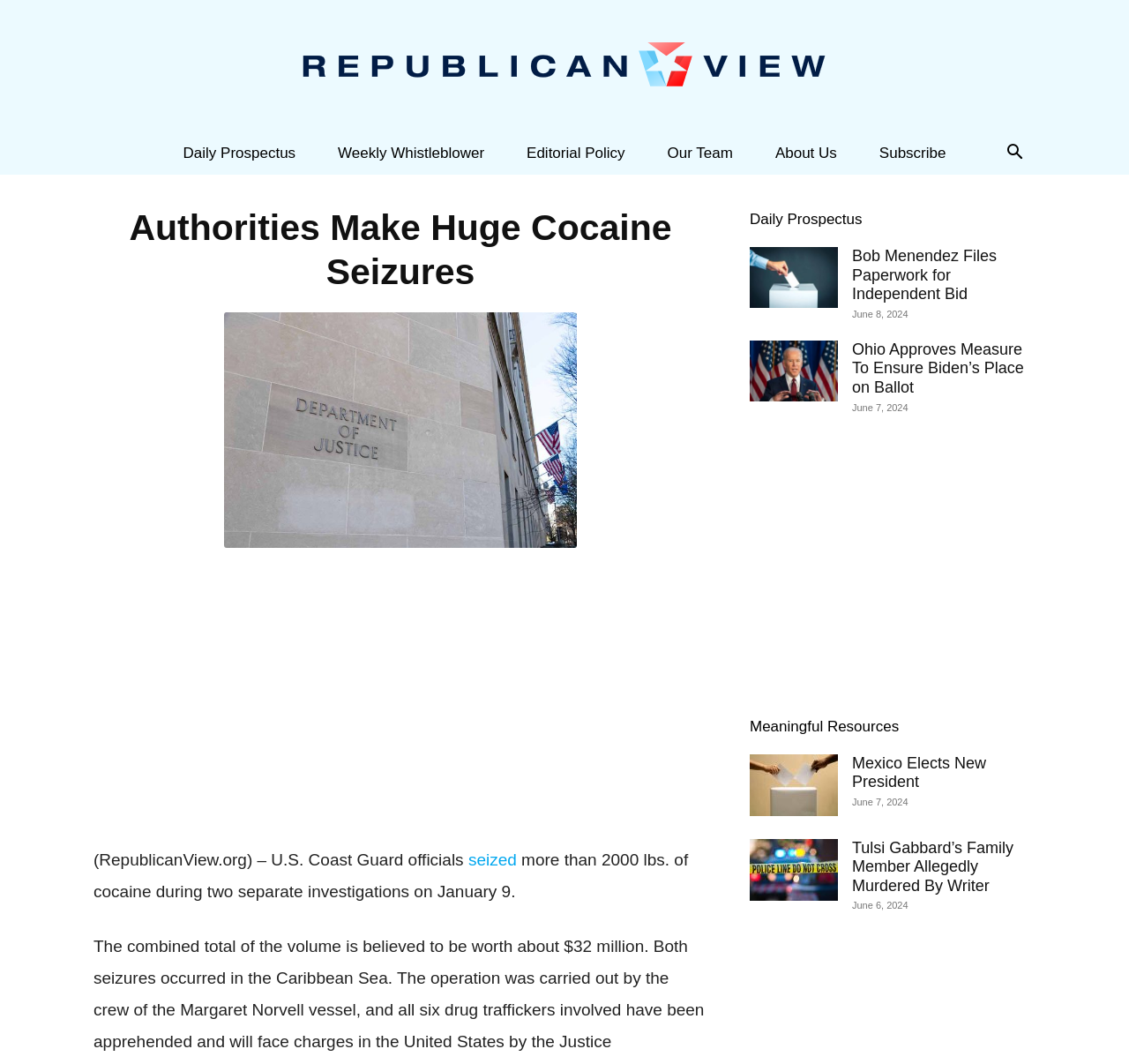Determine the bounding box coordinates for the area you should click to complete the following instruction: "Click on the 'HOW TO USE EMAIL AUTOMATION TOOLS TO BUILD A WINNING EMAIL STRATEGY' link".

None